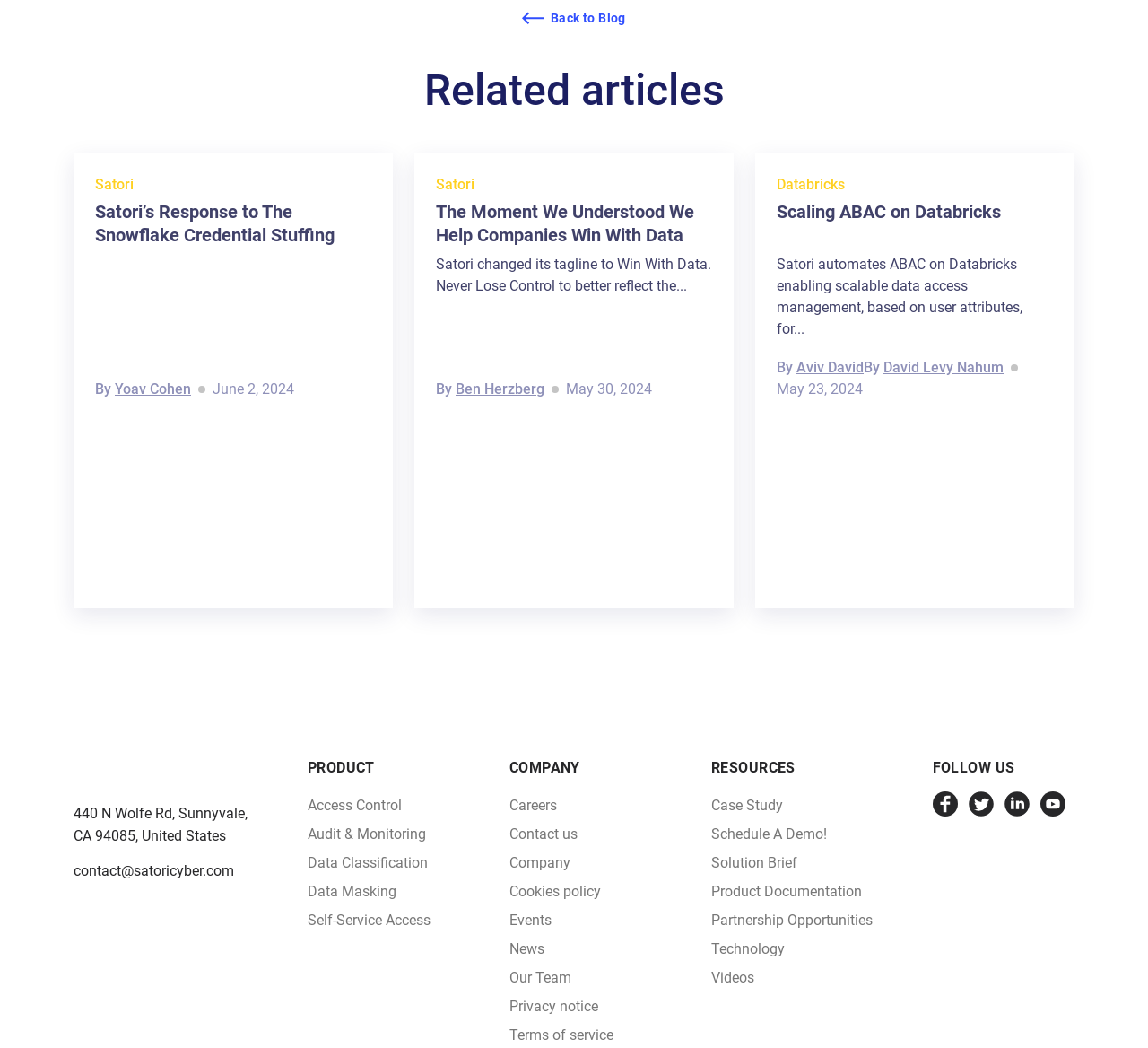Can you specify the bounding box coordinates of the area that needs to be clicked to fulfill the following instruction: "Visit 'Access Control'"?

[0.268, 0.755, 0.391, 0.783]